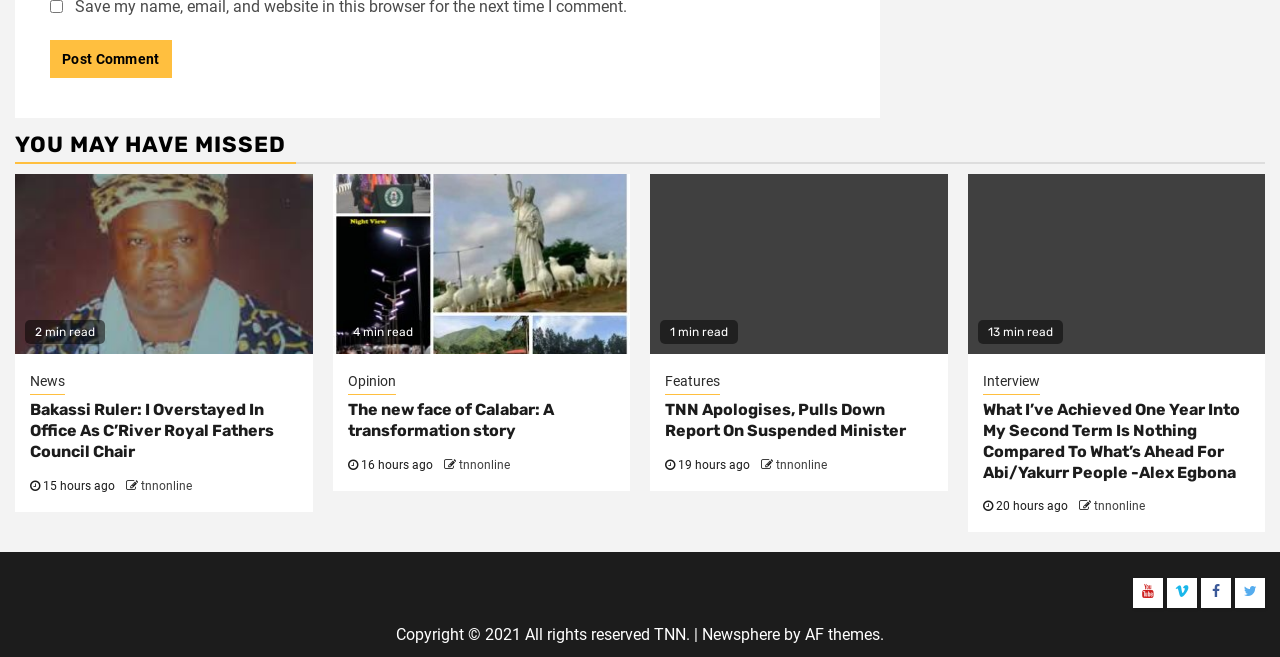How long ago was the second article published?
Provide a one-word or short-phrase answer based on the image.

16 hours ago